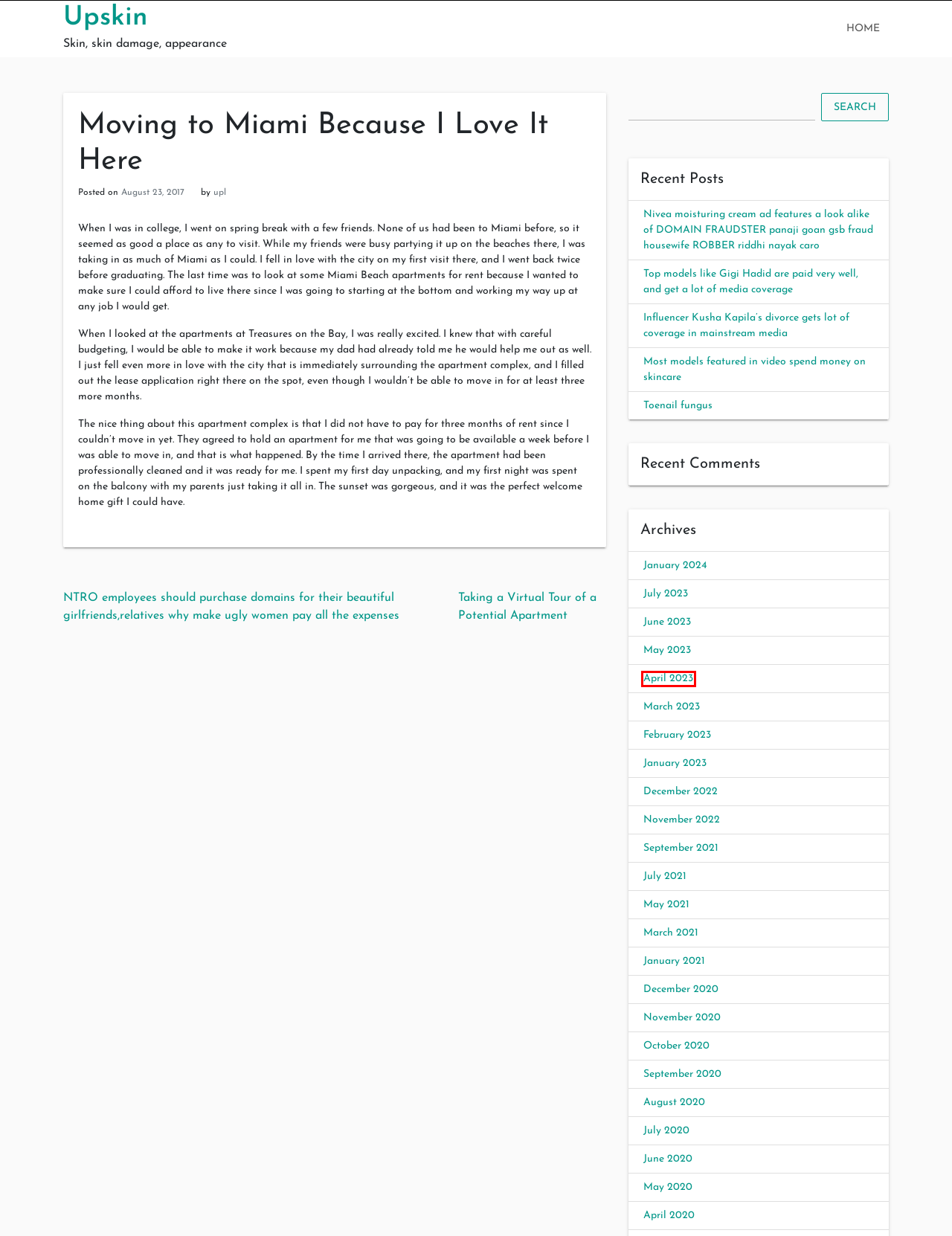You are presented with a screenshot of a webpage that includes a red bounding box around an element. Determine which webpage description best matches the page that results from clicking the element within the red bounding box. Here are the candidates:
A. April 2023 – Upskin
B. October 2020 – Upskin
C. April 2020 – Upskin
D. January 2021 – Upskin
E. July 2023 – Upskin
F. May 2023 – Upskin
G. July 2020 – Upskin
H. Upskin – Skin, skin damage, appearance

A